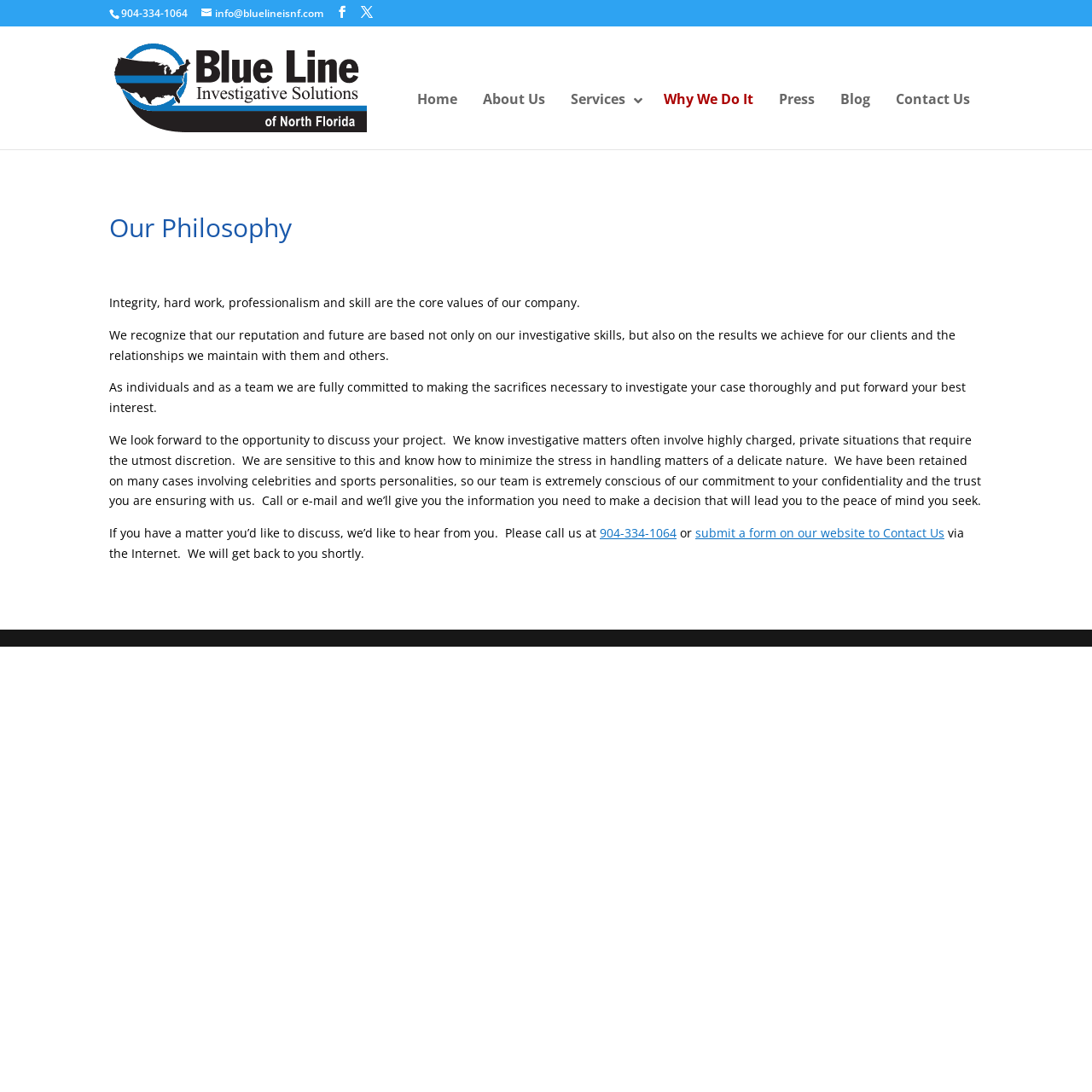Answer the question below in one word or phrase:
What is the purpose of Blue Line IS of North Florida?

To investigate cases